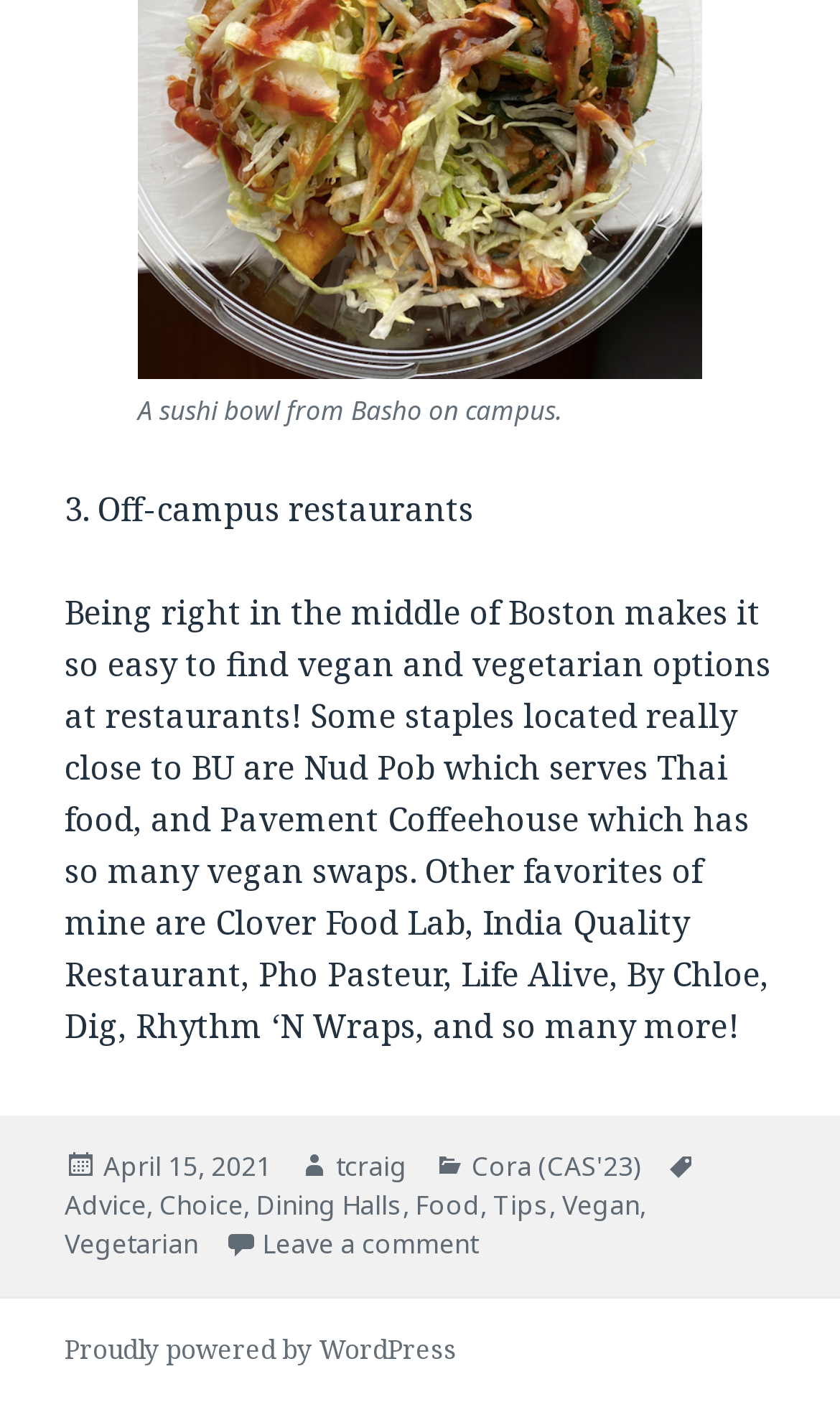Answer this question in one word or a short phrase: What are some of the restaurants mentioned in the article?

Nud Pob, Pavement Coffeehouse, etc.